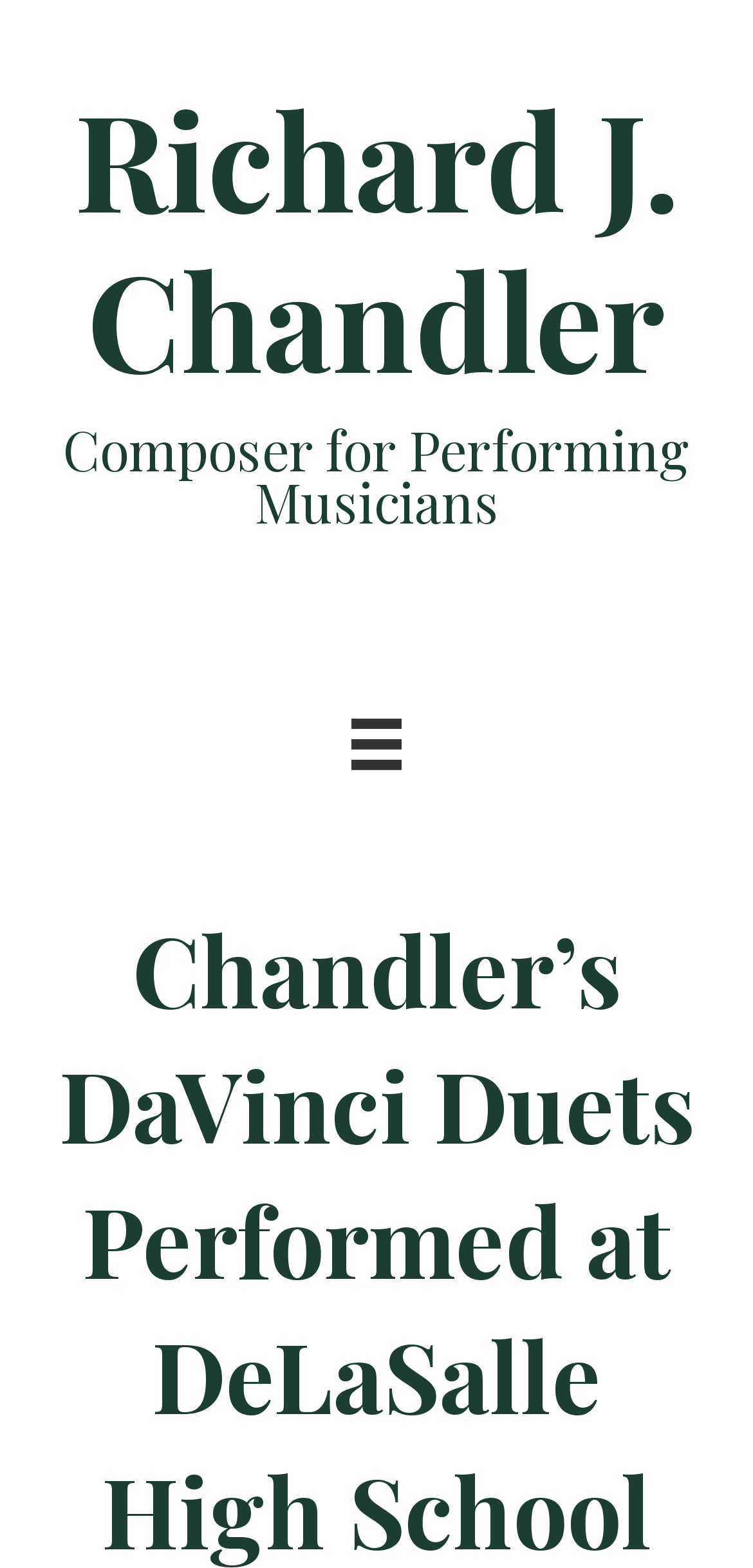Identify the headline of the webpage and generate its text content.

Chandler’s DaVinci Duets Performed at DeLaSalle High School Recital